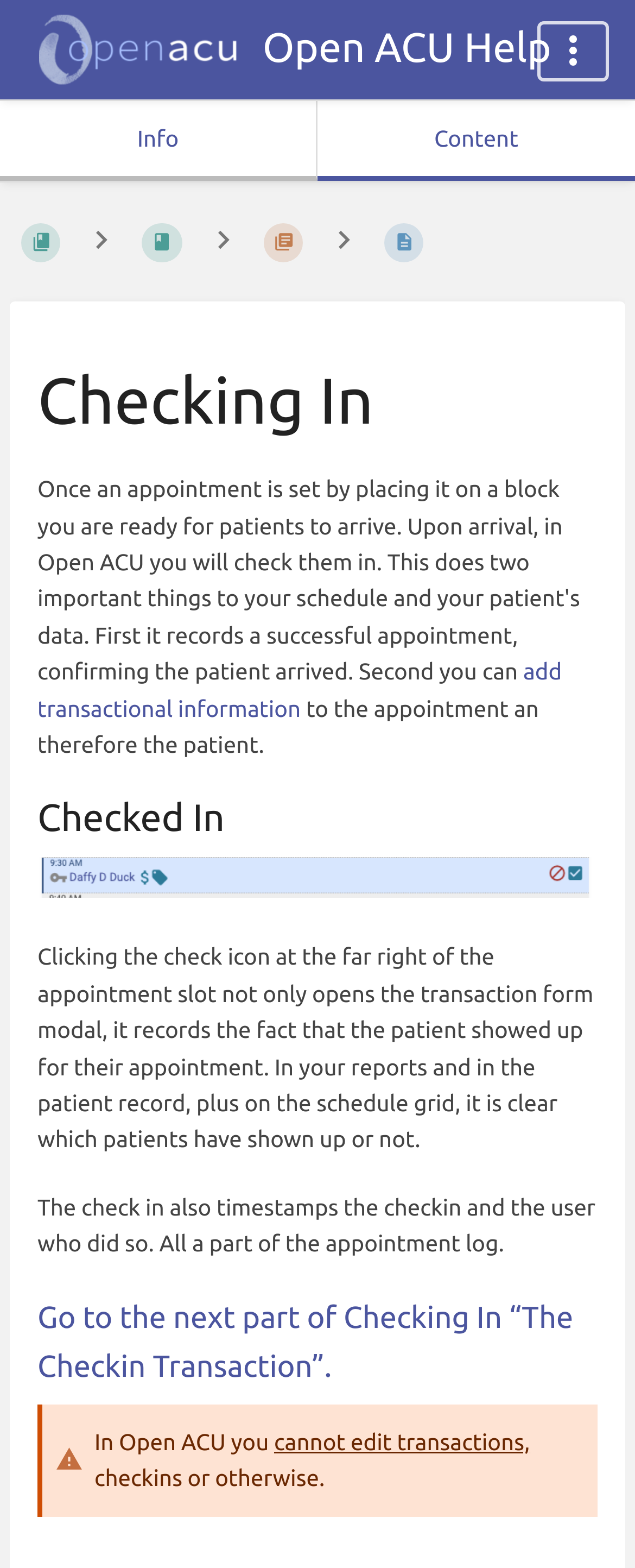What is timestamped during check-in?
Using the information from the image, answer the question thoroughly.

The webpage mentions that the check-in also timestamps the checkin and the user who did so, which is part of the appointment log.